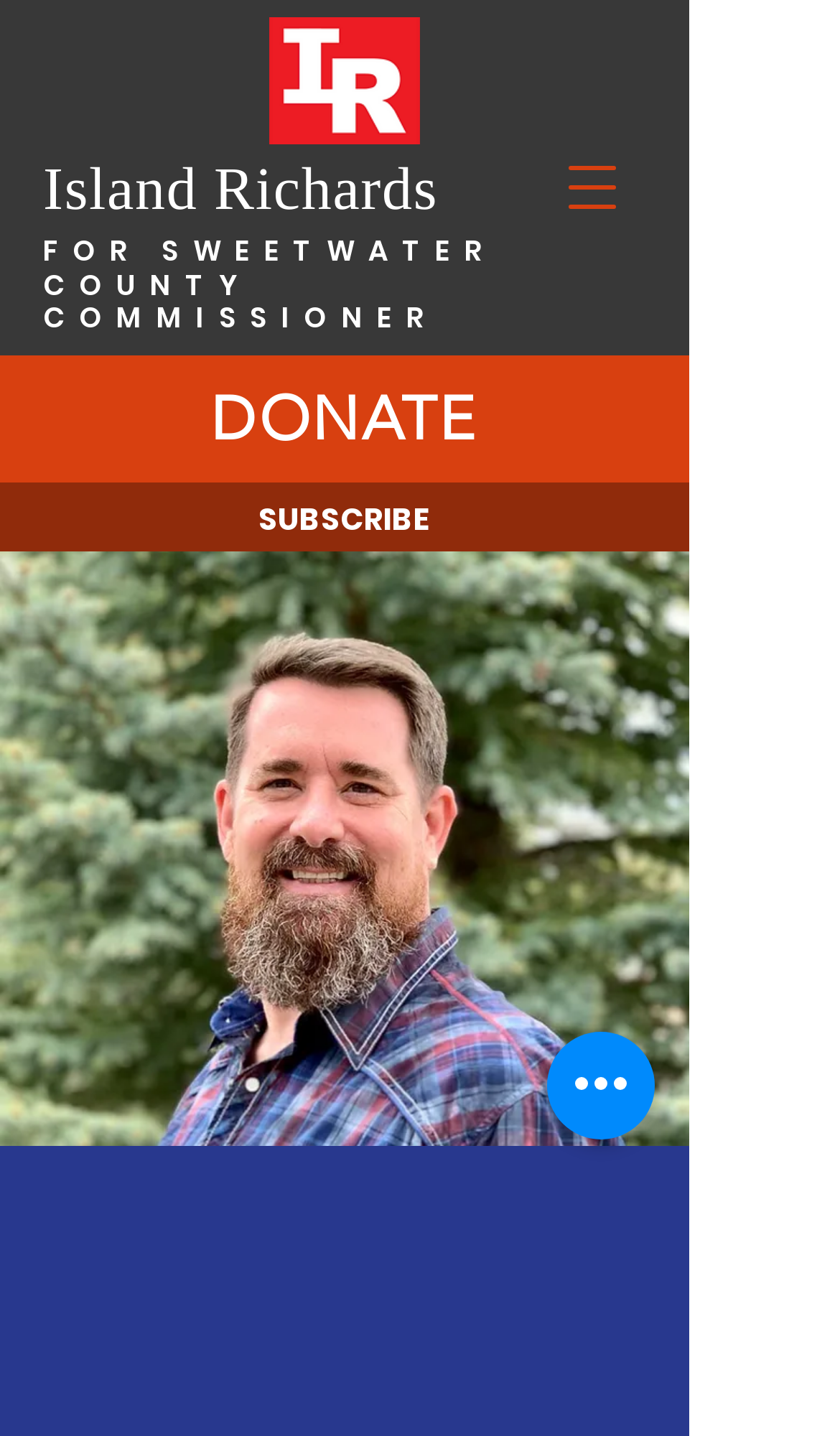Determine the bounding box for the UI element as described: "Newsroom". The coordinates should be represented as four float numbers between 0 and 1, formatted as [left, top, right, bottom].

None